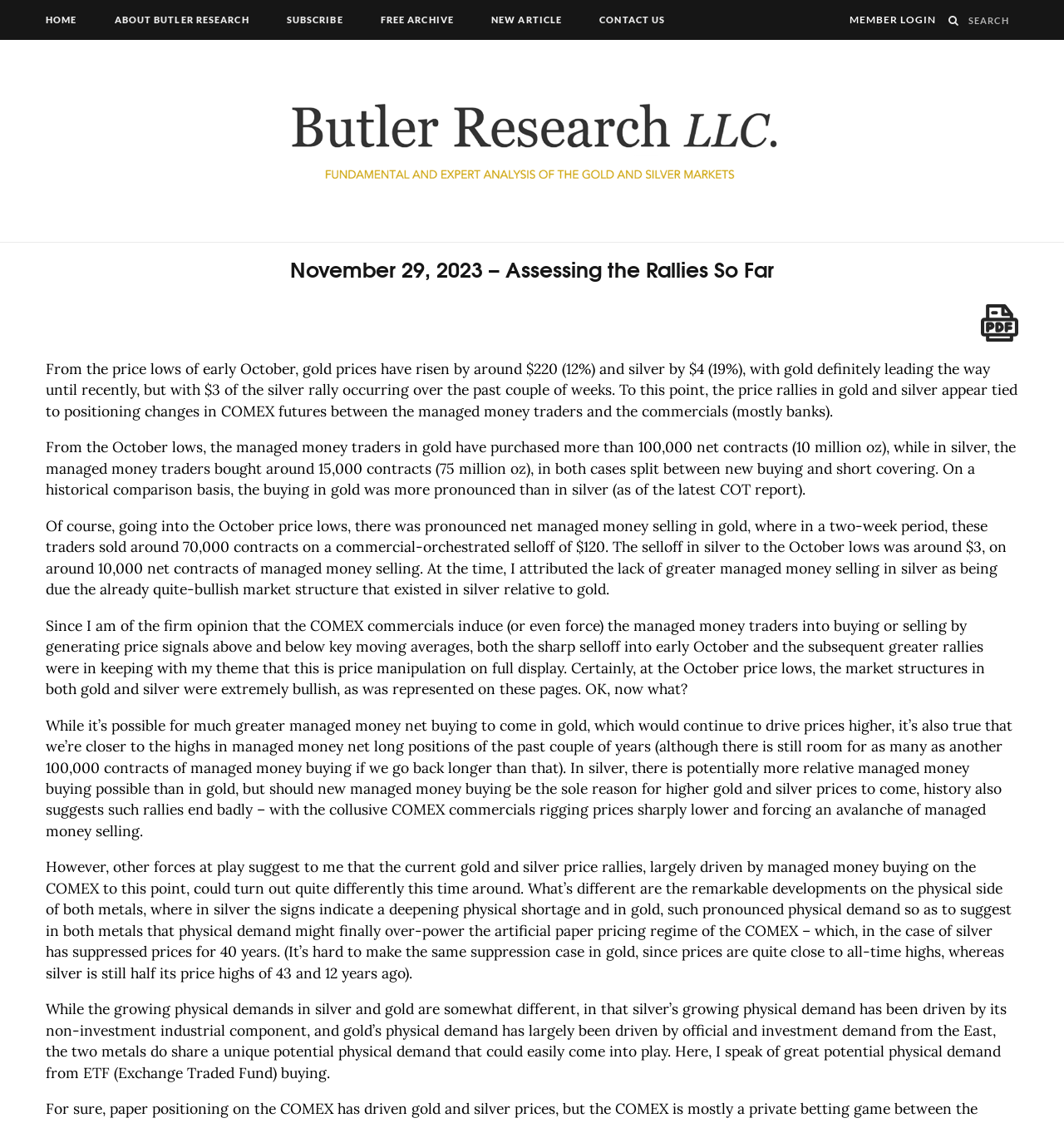Please find and generate the text of the main heading on the webpage.

November 29, 2023 – Assessing the Rallies So Far